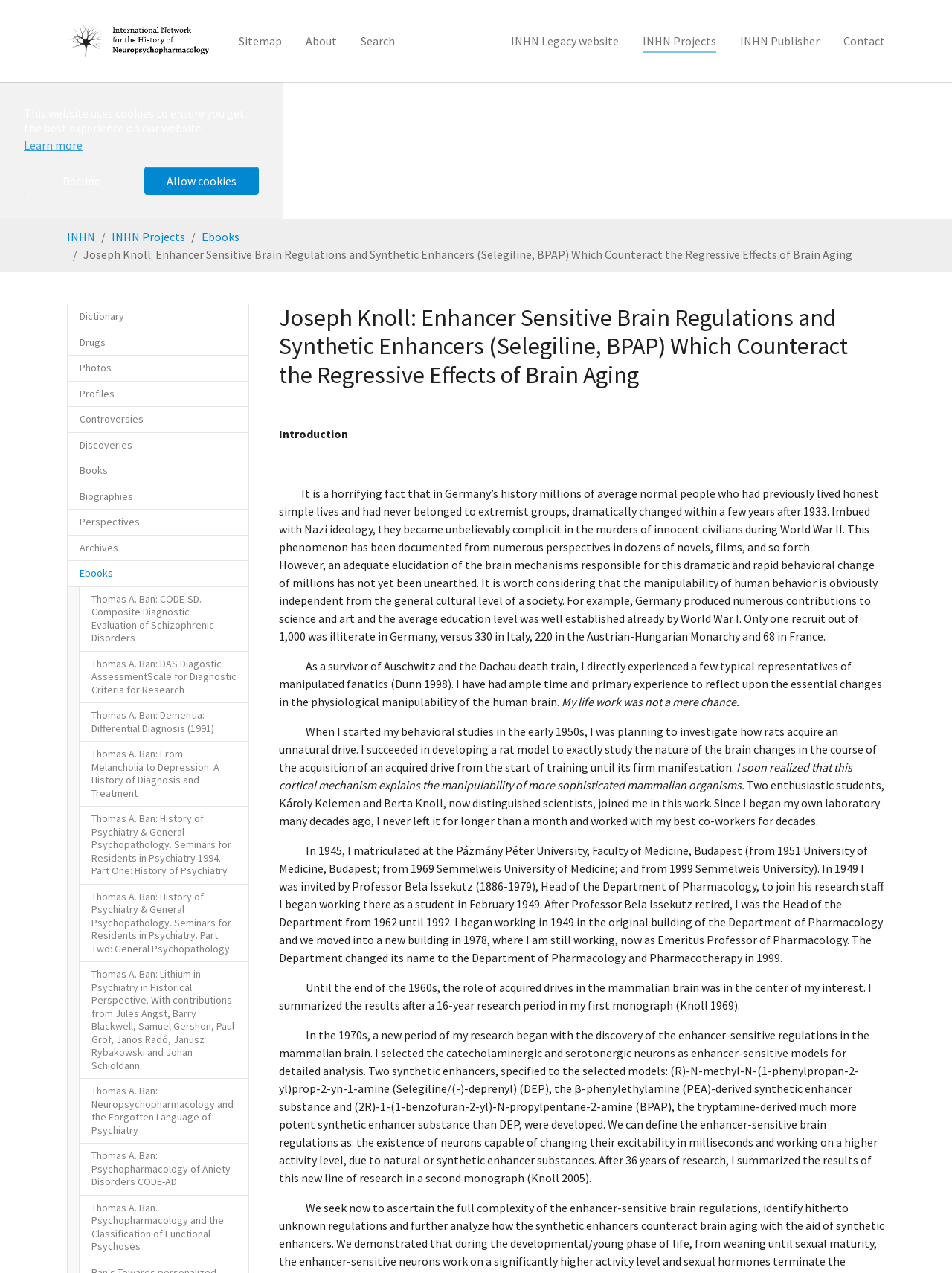Explain in detail what you observe on this webpage.

This webpage is about Joseph Knoll, a researcher who has made significant contributions to the field of enhancer-sensitive brain regulations and synthetic enhancers. The page has a navigation menu at the top with links to various sections, including "Sitemap", "About", "Search", "INHN Legacy website", "INHN Projects", "INHN Publisher", and "Contact". Below the navigation menu, there is a breadcrumb trail showing the current location within the website.

The main content of the page is divided into two sections. The first section has a heading that matches the title of the webpage, and it provides an introduction to Joseph Knoll's work. The text explains that Knoll has been studying the brain mechanisms responsible for rapid behavioral changes in individuals, particularly in the context of Nazi Germany during World War II. The introduction also mentions Knoll's personal experience as a survivor of Auschwitz and the Dachau death train.

The second section of the main content appears to be a biographical sketch of Joseph Knoll's life and work. It describes his early research on behavioral studies, his development of a rat model to study brain changes, and his discovery of enhancer-sensitive regulations in the mammalian brain. The text also mentions Knoll's work with synthetic enhancers, including Selegiline and BPAP, and his publication of two monographs summarizing his research.

There are several links on the page, including links to other ebooks and publications by Thomas A. Ban, as well as a link to scroll to the top of the page. At the bottom of the page, there is a cookie consent dialog with buttons to learn more, deny, or allow cookies.